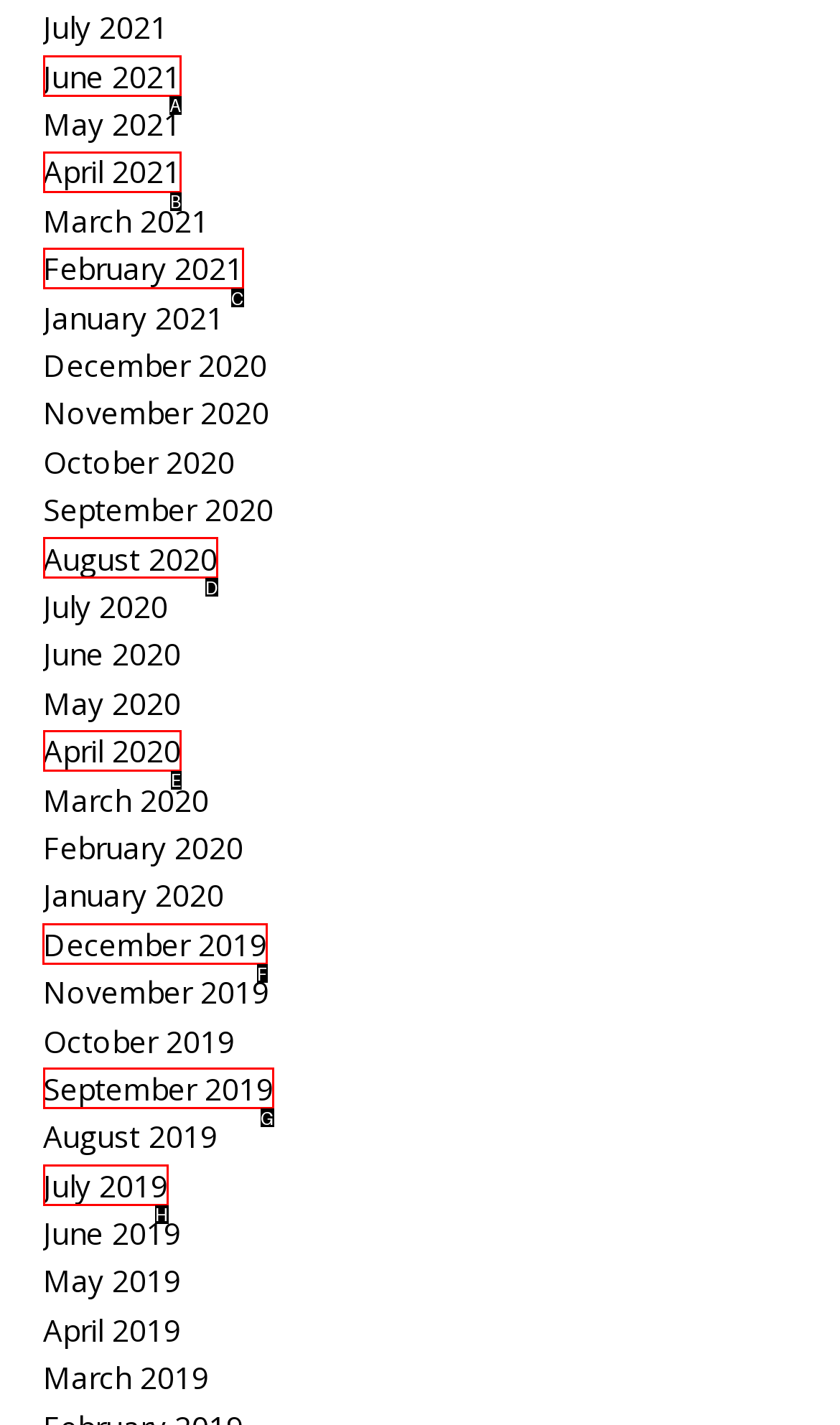Identify the letter of the UI element needed to carry out the task: check December 2019
Reply with the letter of the chosen option.

F